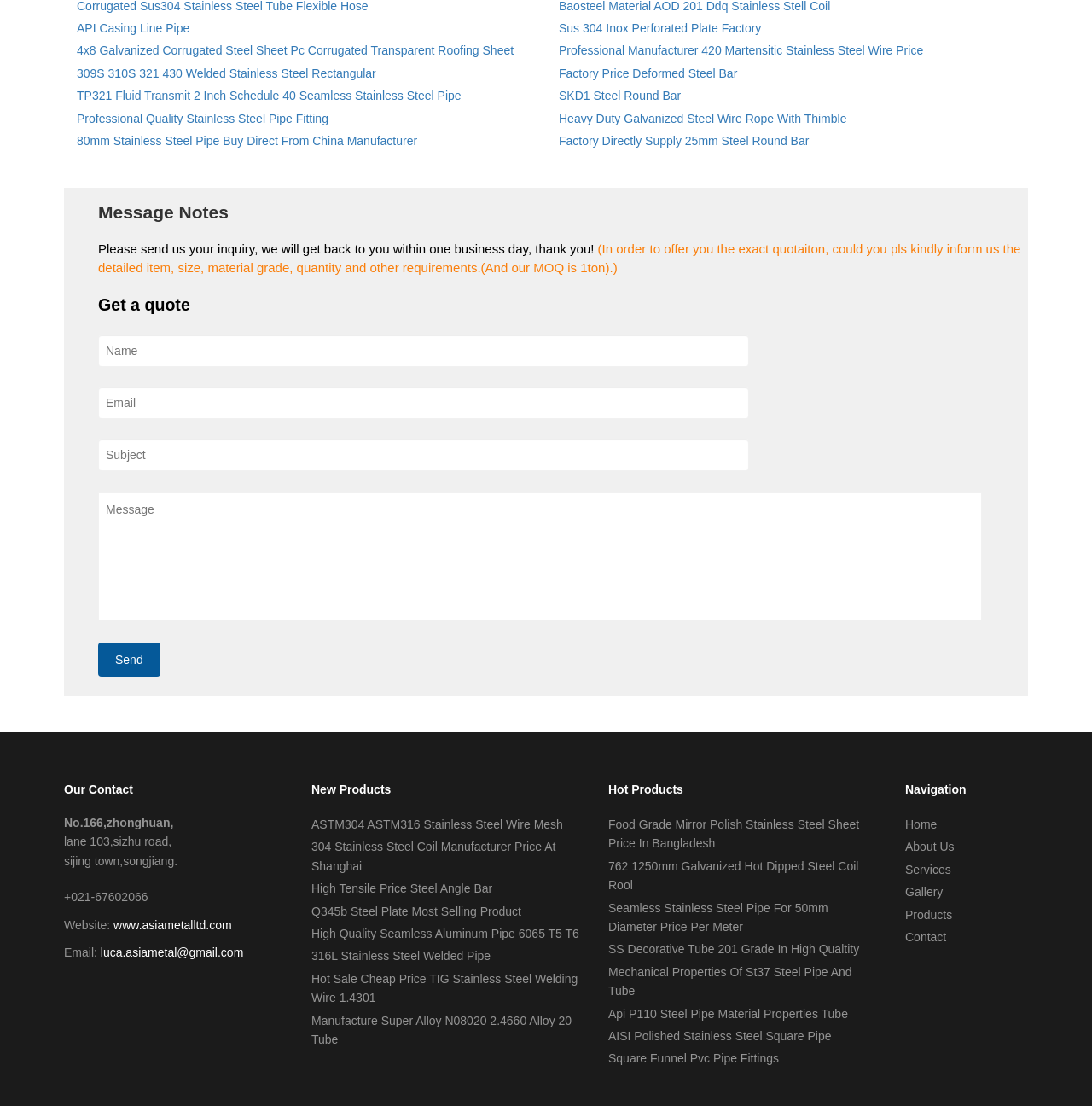Refer to the screenshot and answer the following question in detail:
What type of products are featured on this webpage?

The webpage contains links to various products, such as stainless steel pipes, galvanized steel sheets, and steel round bars. The presence of these links suggests that the company specializes in metal products, and the 'New Products' and 'Hot Products' sections further reinforce this idea.